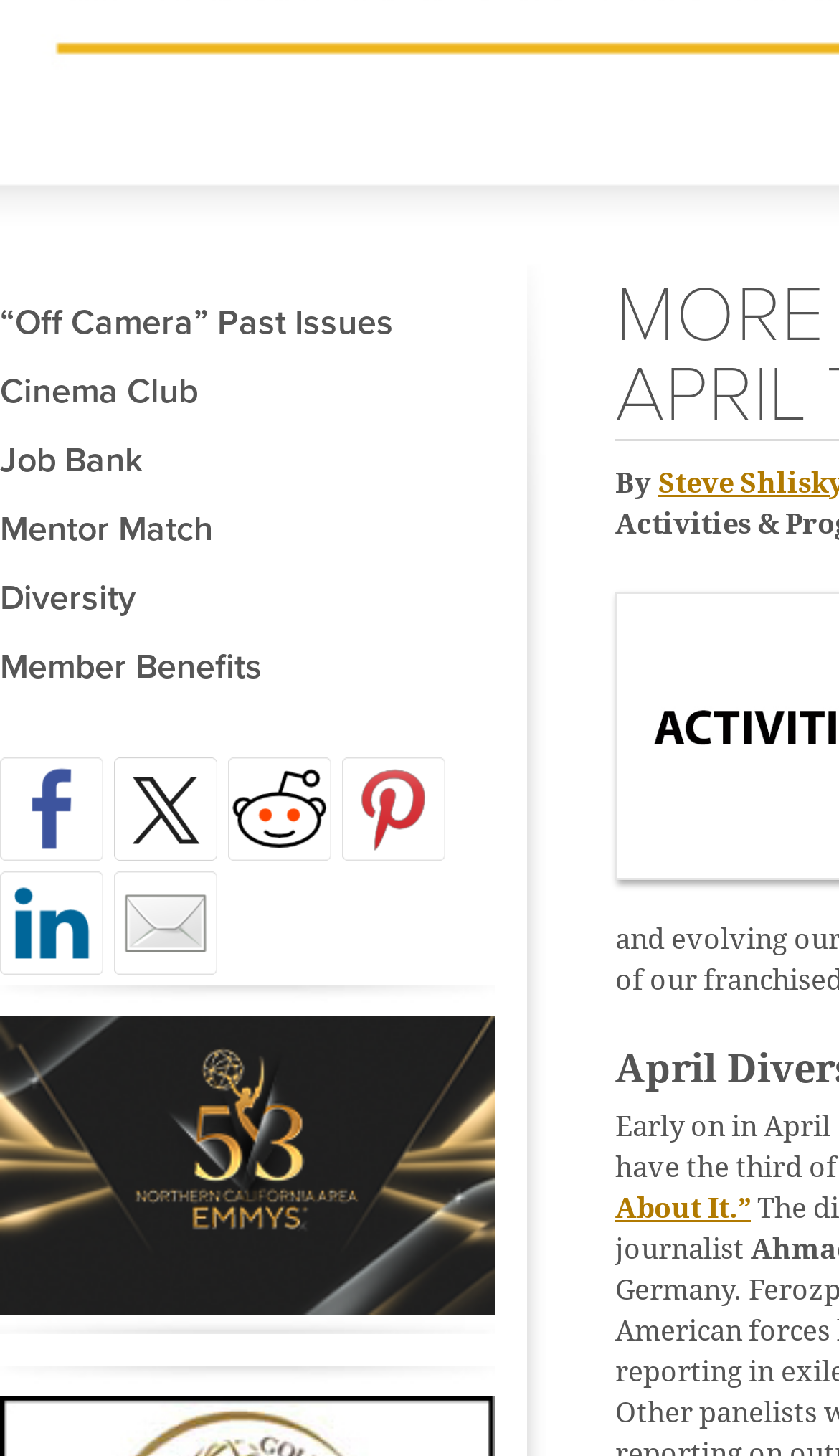From the given element description: "Mentor Match", find the bounding box for the UI element. Provide the coordinates as four float numbers between 0 and 1, in the order [left, top, right, bottom].

[0.0, 0.343, 0.595, 0.384]